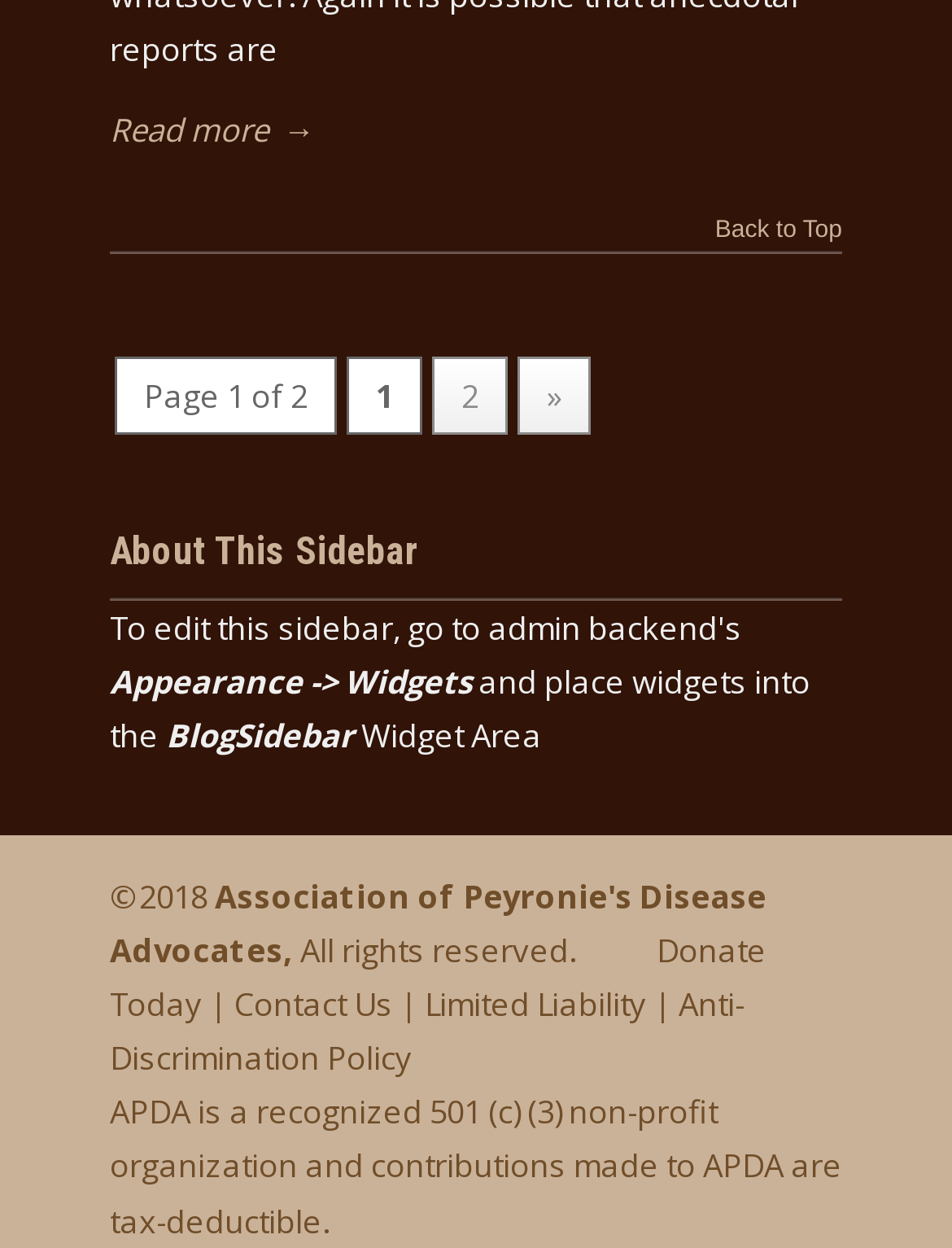Please provide a detailed answer to the question below by examining the image:
What year is the copyright for?

I determined this by looking at the copyright notice at the bottom of the page, which states '©2018'.